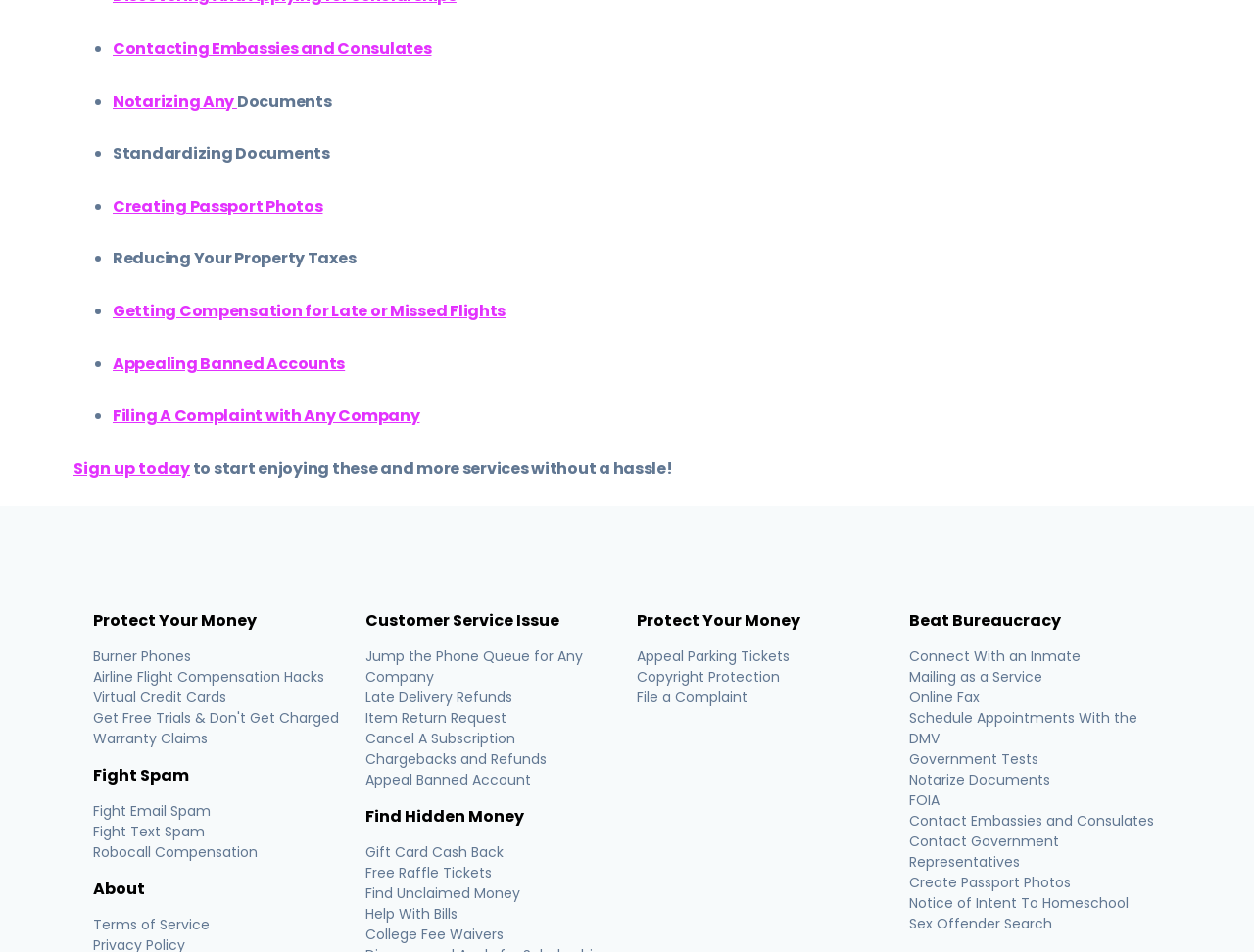Indicate the bounding box coordinates of the clickable region to achieve the following instruction: "Contact us."

None